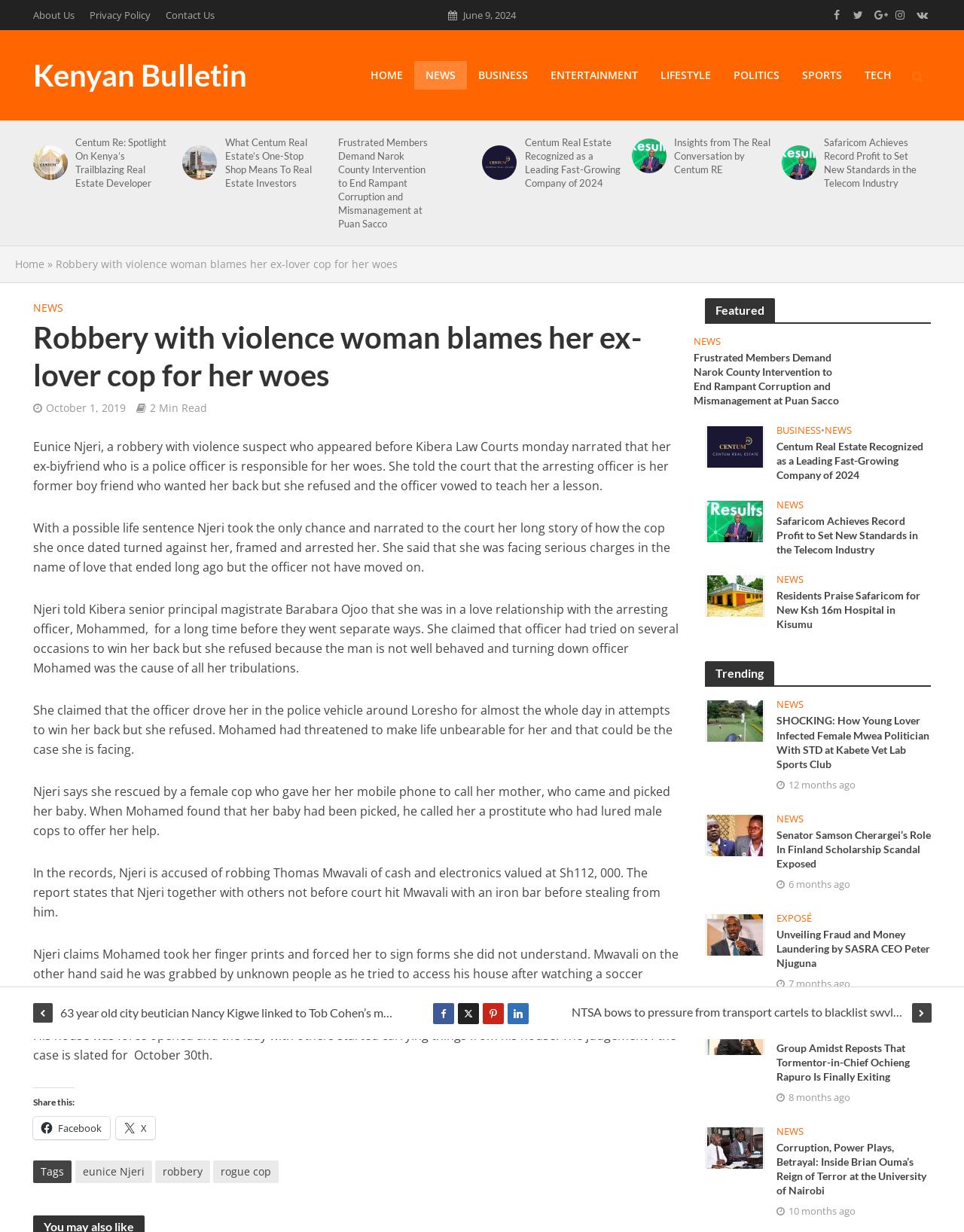Locate the bounding box coordinates of the clickable area to execute the instruction: "Read the news article 'Robbery with violence woman blames her ex-lover cop for her woes'". Provide the coordinates as four float numbers between 0 and 1, represented as [left, top, right, bottom].

[0.034, 0.242, 0.667, 0.339]